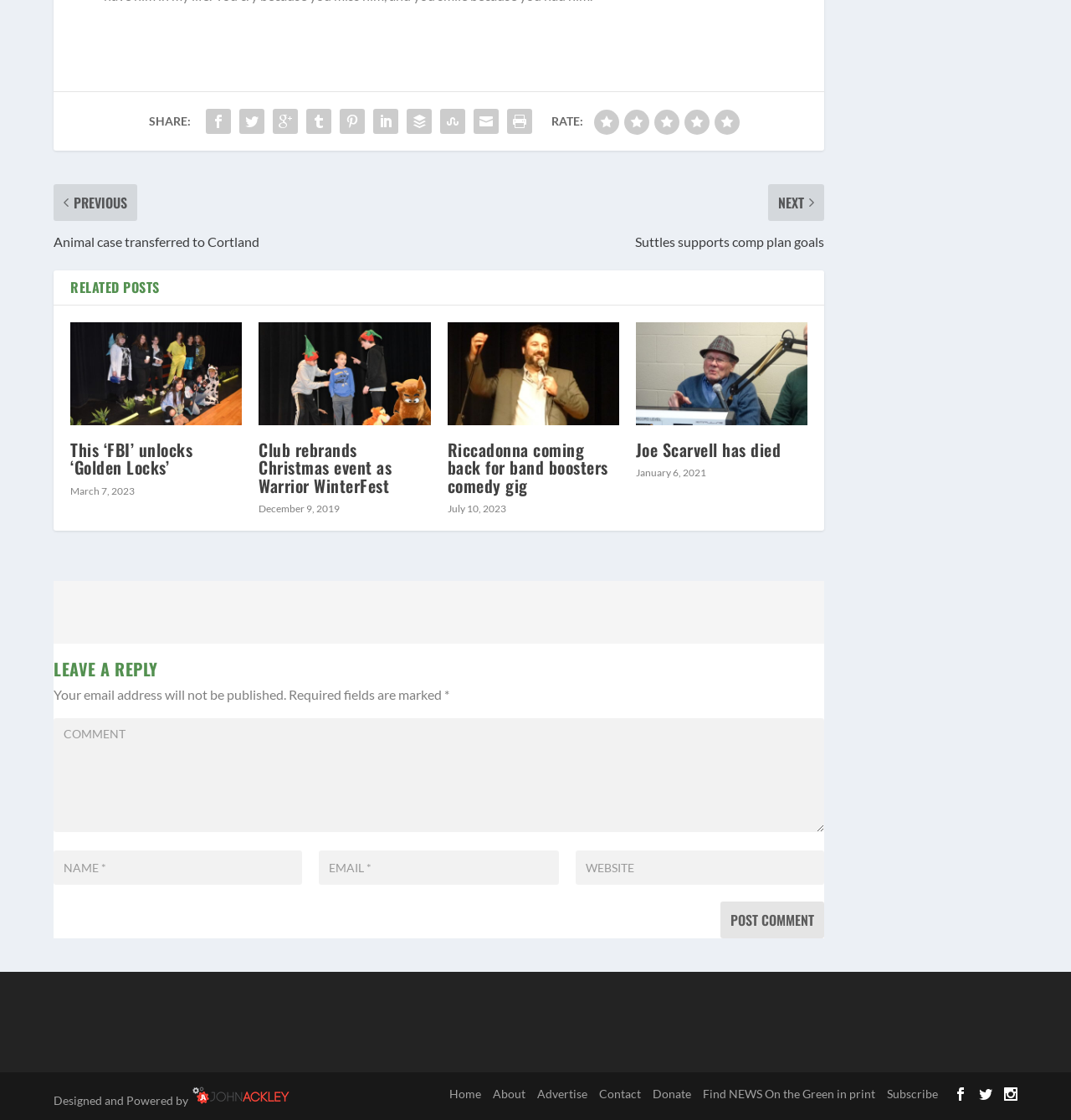What type of content is presented in the 'RELATED POSTS' section?
Use the information from the image to give a detailed answer to the question.

The 'RELATED POSTS' section presents a list of news articles, each with a heading, image, and date, indicating that the type of content presented is news articles or blog posts.